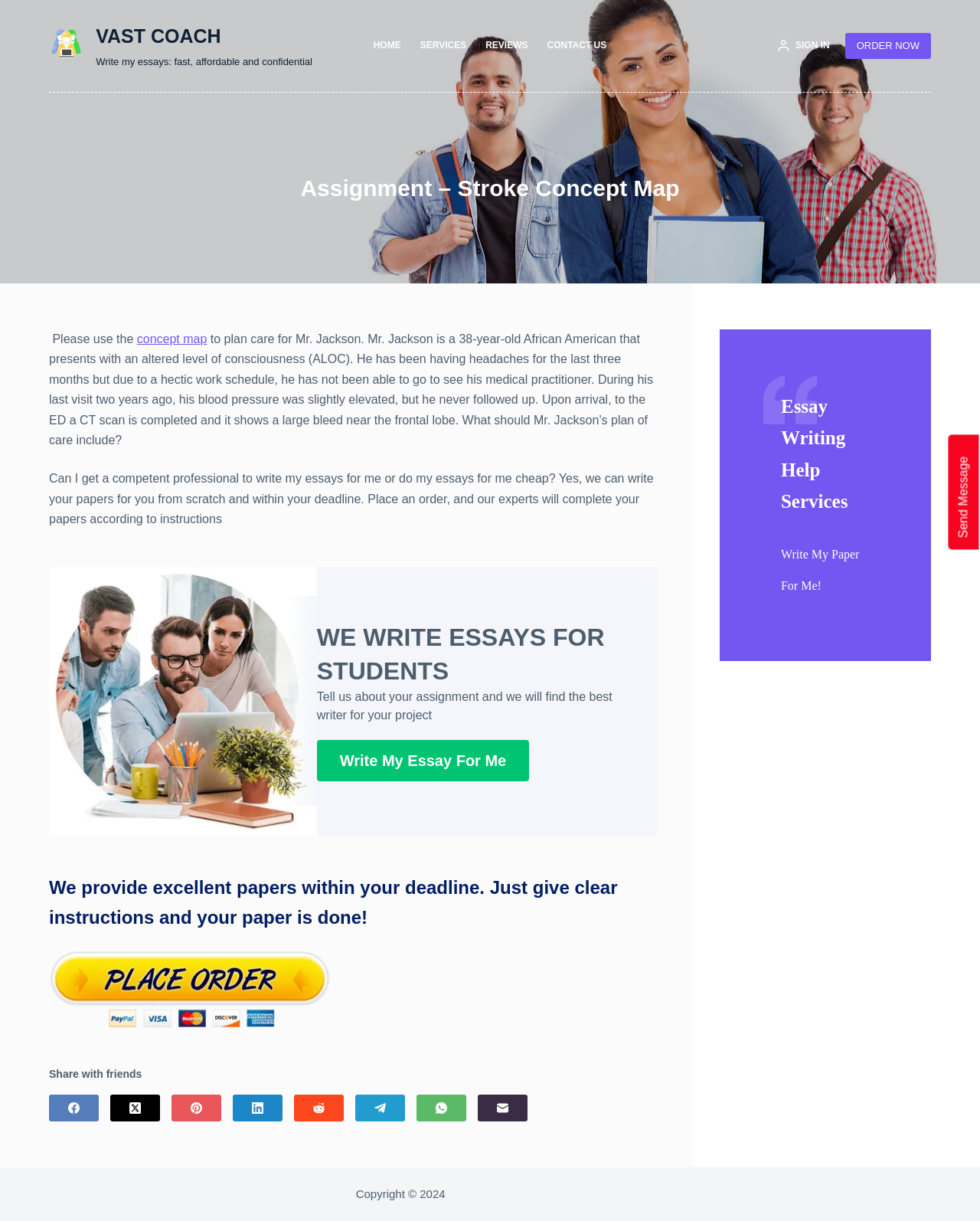Locate the bounding box coordinates of the element that needs to be clicked to carry out the instruction: "Click the 'SIGN IN' link". The coordinates should be given as four float numbers ranging from 0 to 1, i.e., [left, top, right, bottom].

[0.793, 0.031, 0.847, 0.044]